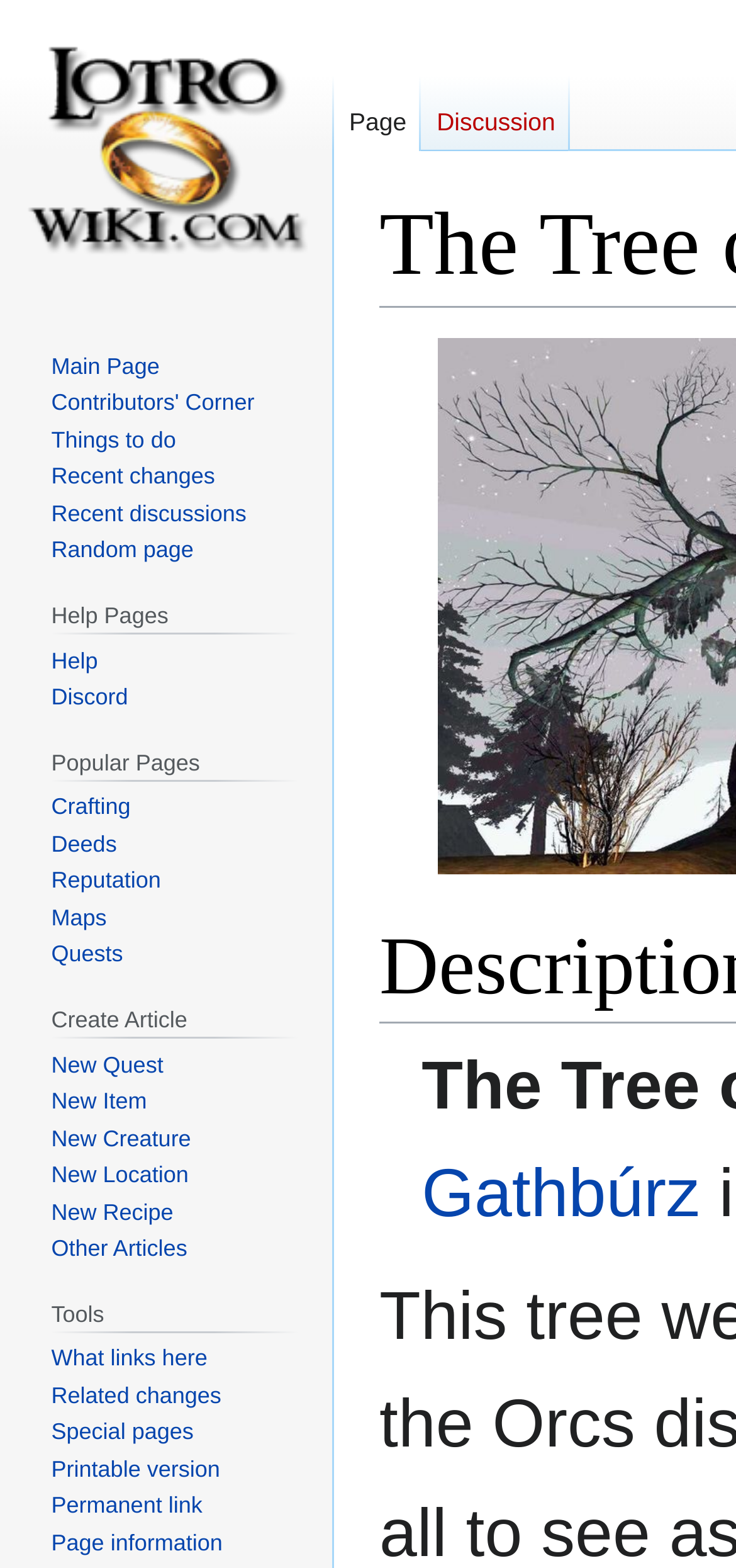Provide the bounding box coordinates of the HTML element described by the text: "What links here".

[0.07, 0.858, 0.282, 0.875]